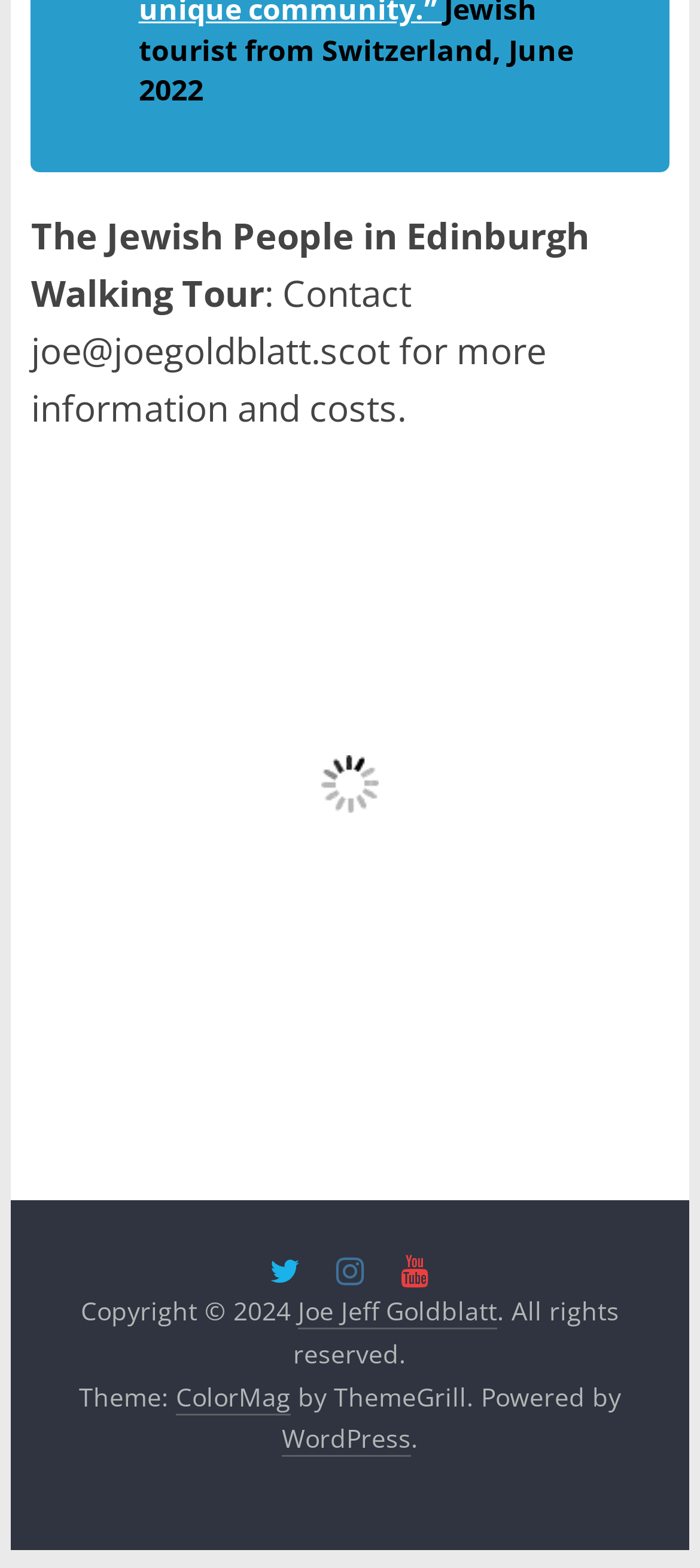Find the UI element described as: "Joe Jeff Goldblatt" and predict its bounding box coordinates. Ensure the coordinates are four float numbers between 0 and 1, [left, top, right, bottom].

[0.426, 0.825, 0.71, 0.848]